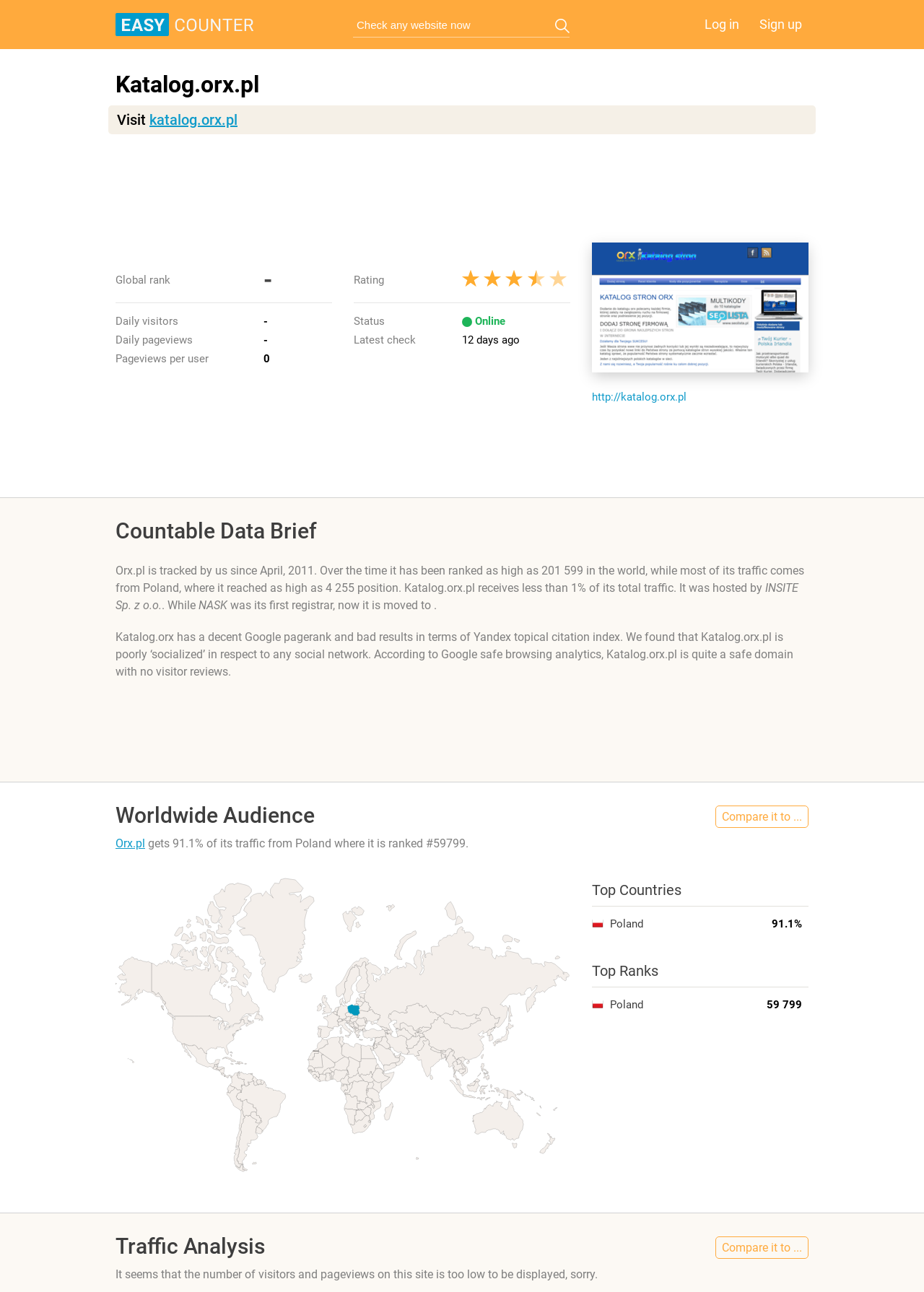Find the bounding box coordinates of the clickable area that will achieve the following instruction: "Sign up".

[0.815, 0.011, 0.875, 0.027]